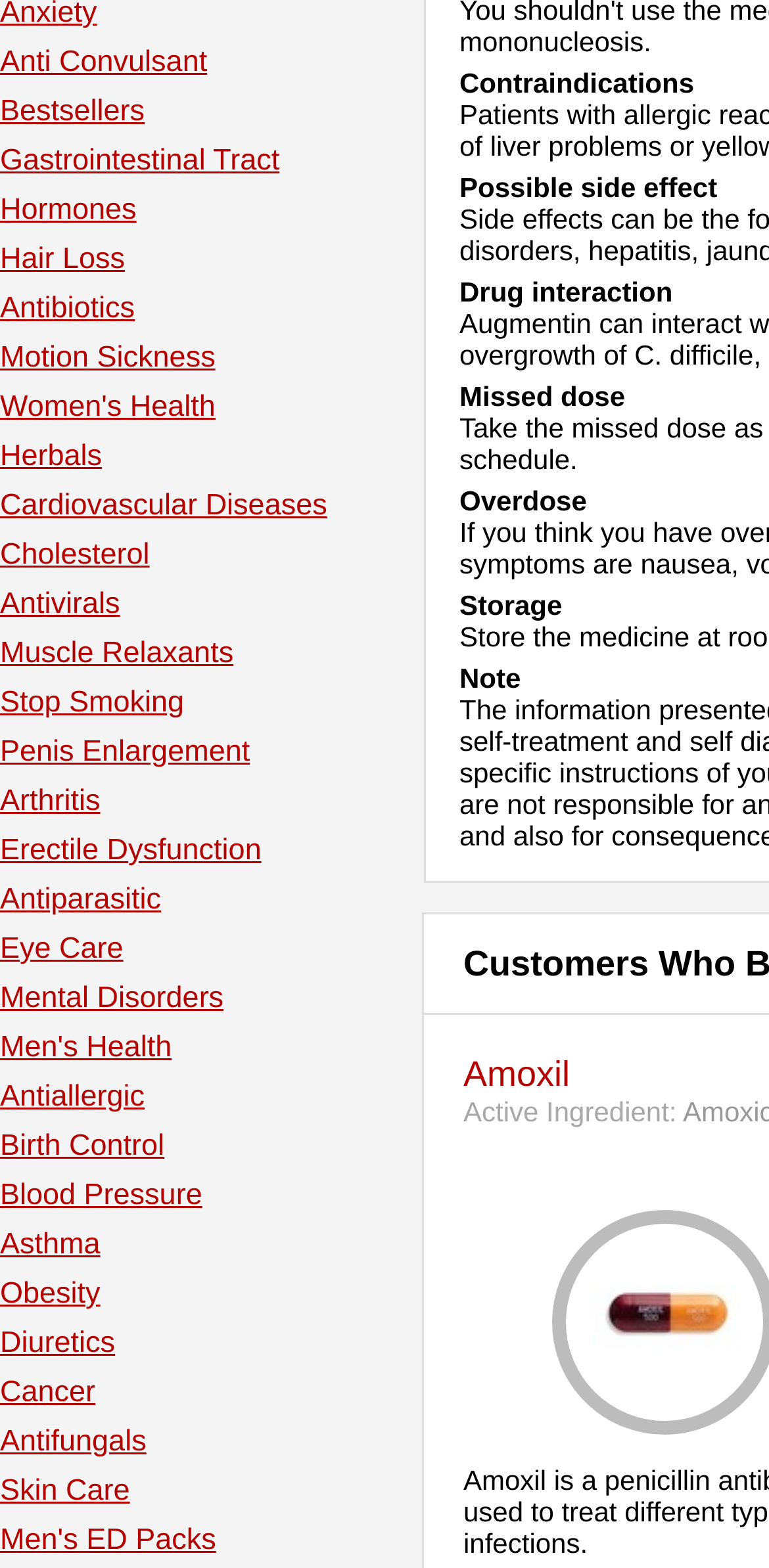What is the purpose of the links at the top of the page?
Relying on the image, give a concise answer in one word or a brief phrase.

To navigate to categories of medications